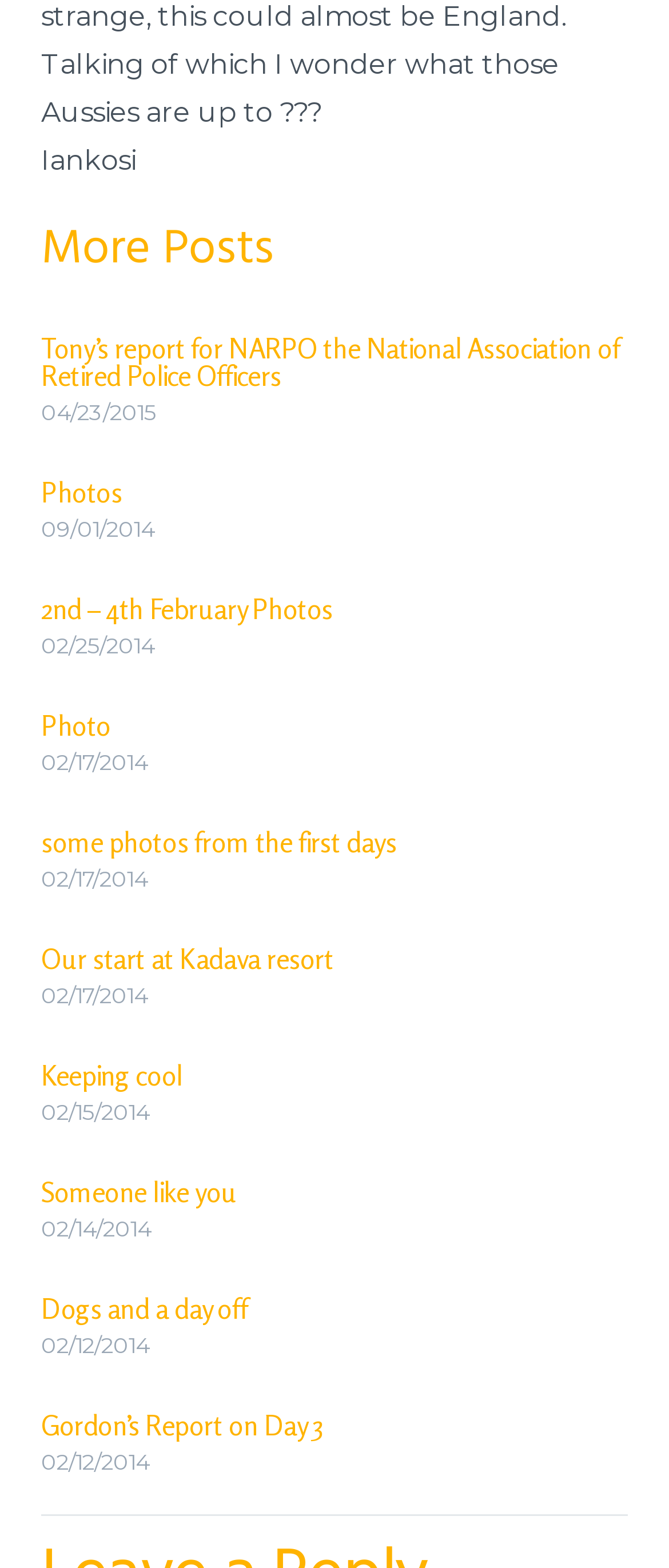What is the title of the first article?
Please answer the question as detailed as possible.

The first article has a heading element with the text 'Tony’s report for NARPO the National Association of Retired Police Officers', which is the title of the article.